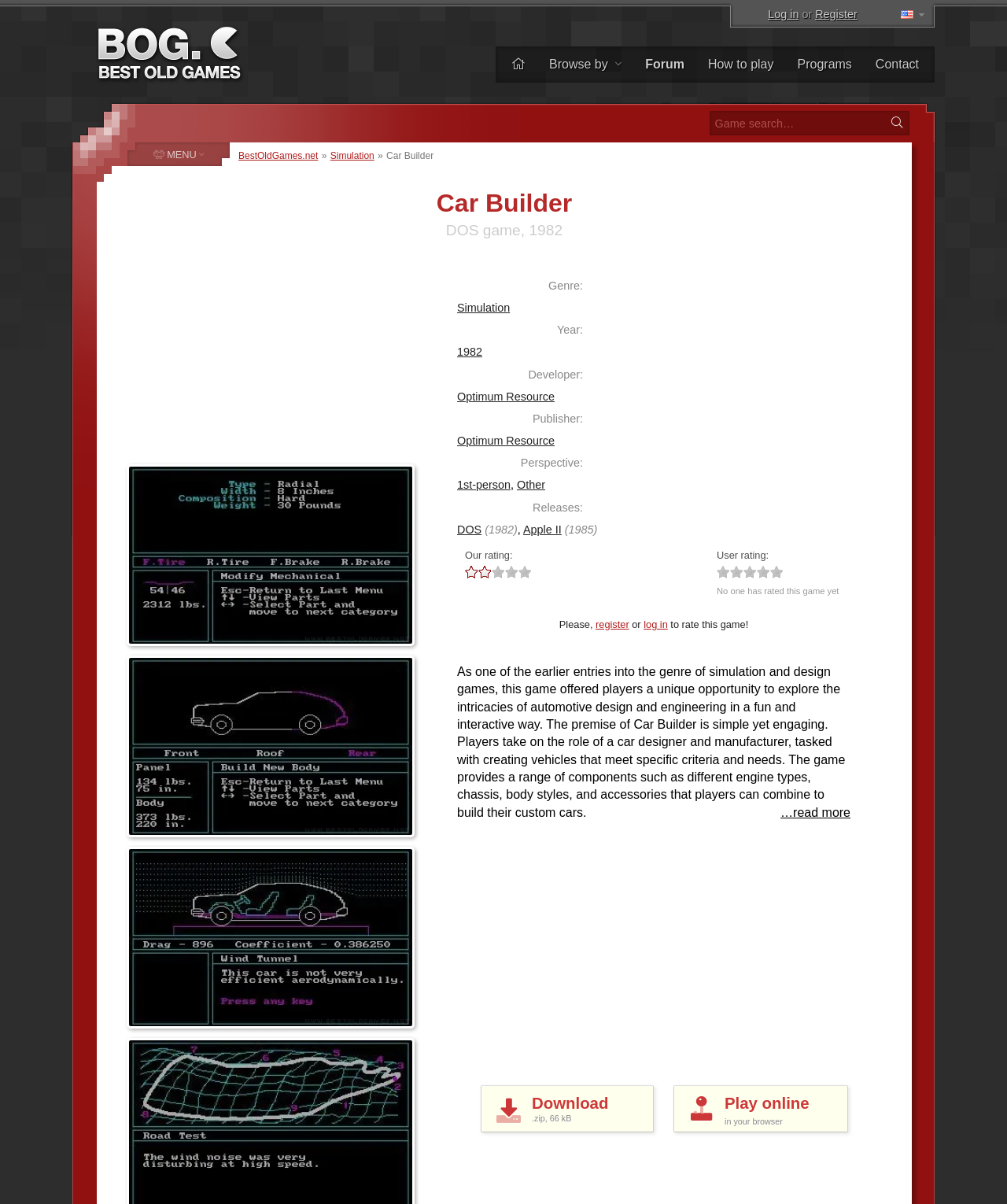What is the genre of the game?
Refer to the image and give a detailed answer to the query.

The genre of the game can be found in the description list, where it is mentioned as 'Simulation' under the term 'Genre'.